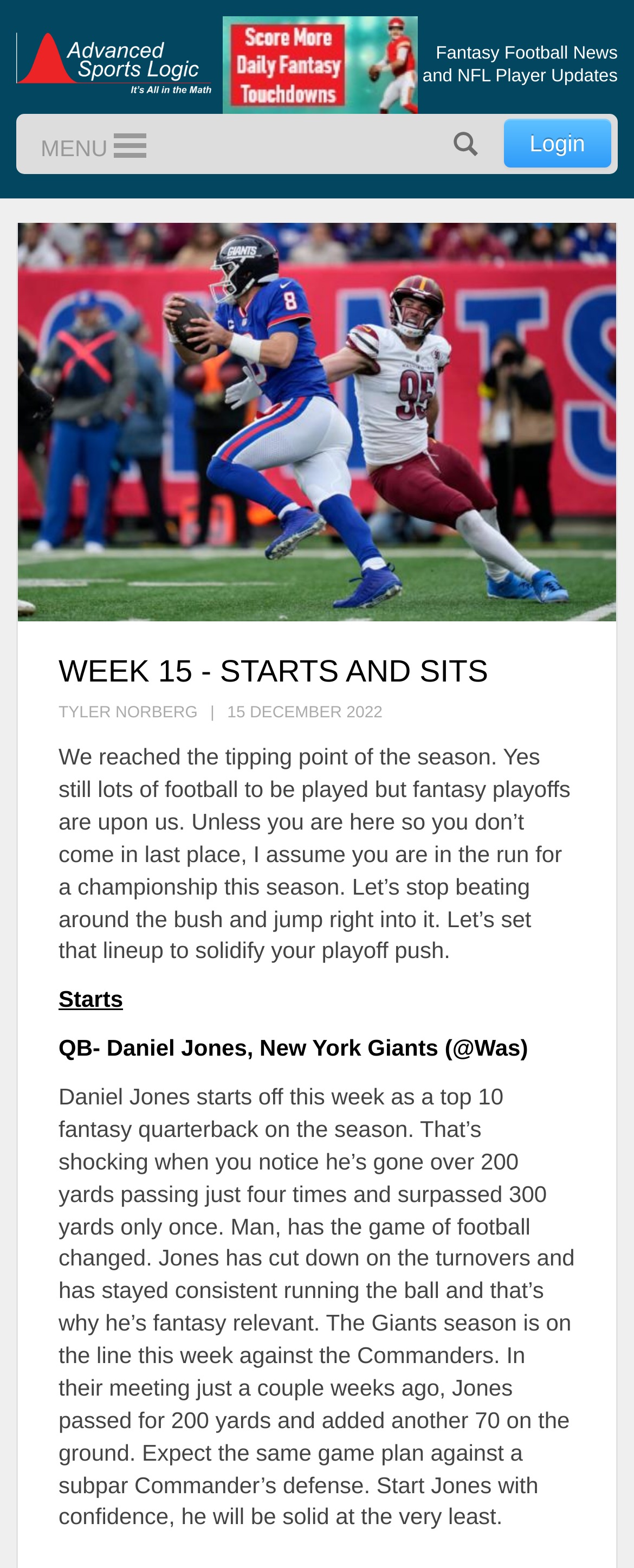Please specify the bounding box coordinates in the format (top-left x, top-left y, bottom-right x, bottom-right y), with values ranging from 0 to 1. Identify the bounding box for the UI component described as follows: Login

[0.794, 0.076, 0.964, 0.107]